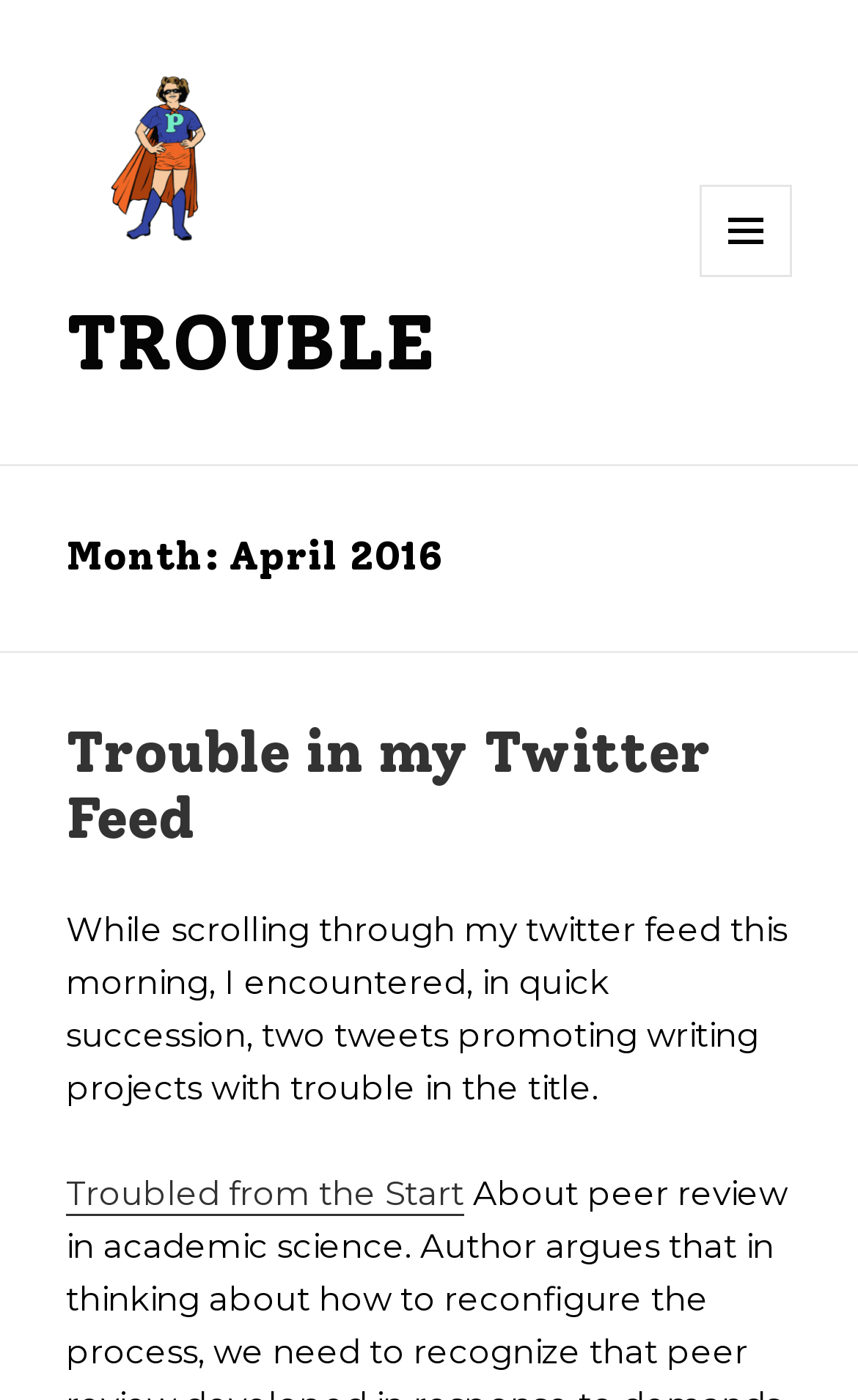Give a one-word or one-phrase response to the question:
What is the author doing in the Twitter feed?

Scrolling